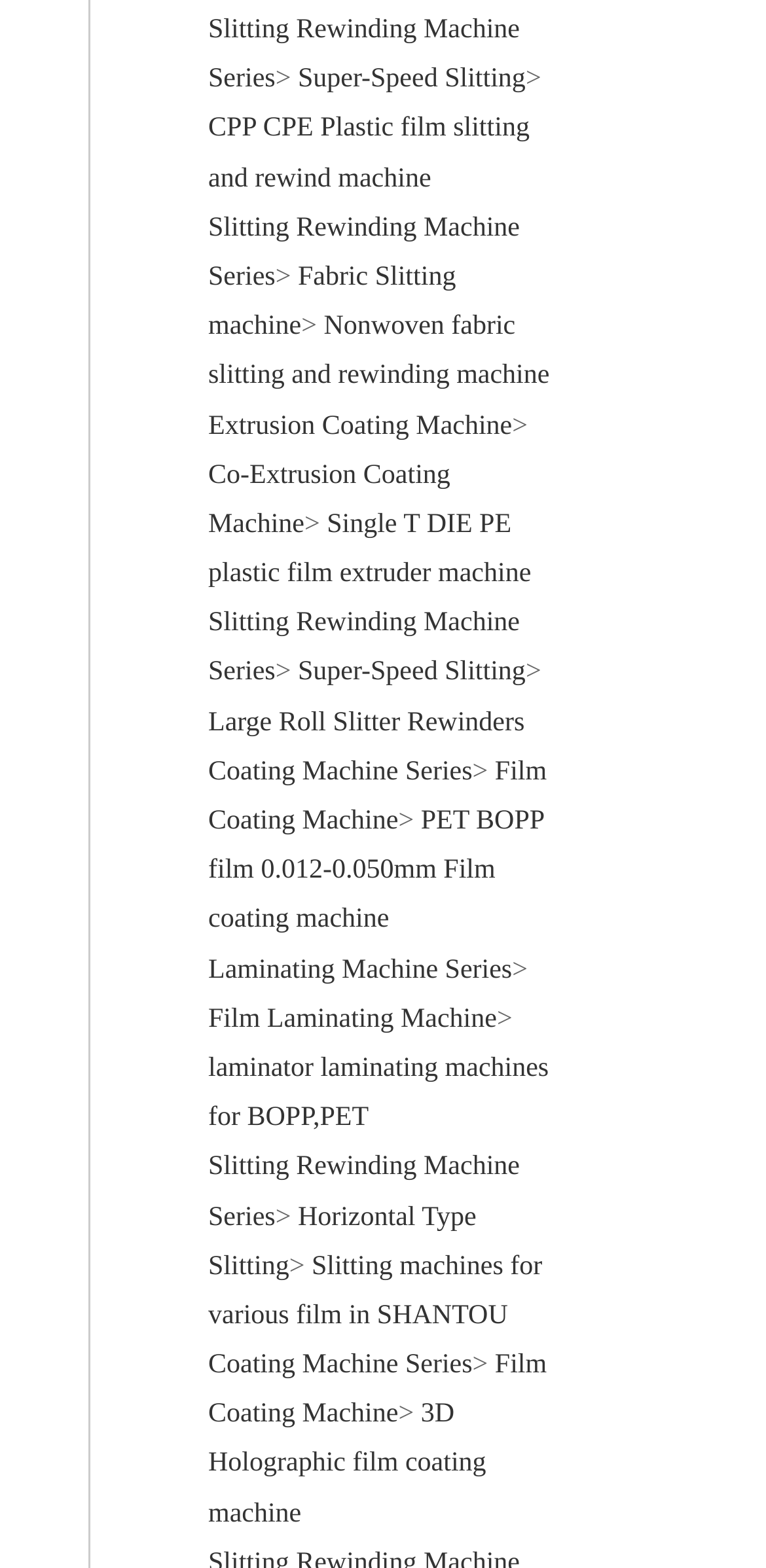Determine the bounding box coordinates for the element that should be clicked to follow this instruction: "Click the Send button". The coordinates should be given as four float numbers between 0 and 1, in the format [left, top, right, bottom].

None